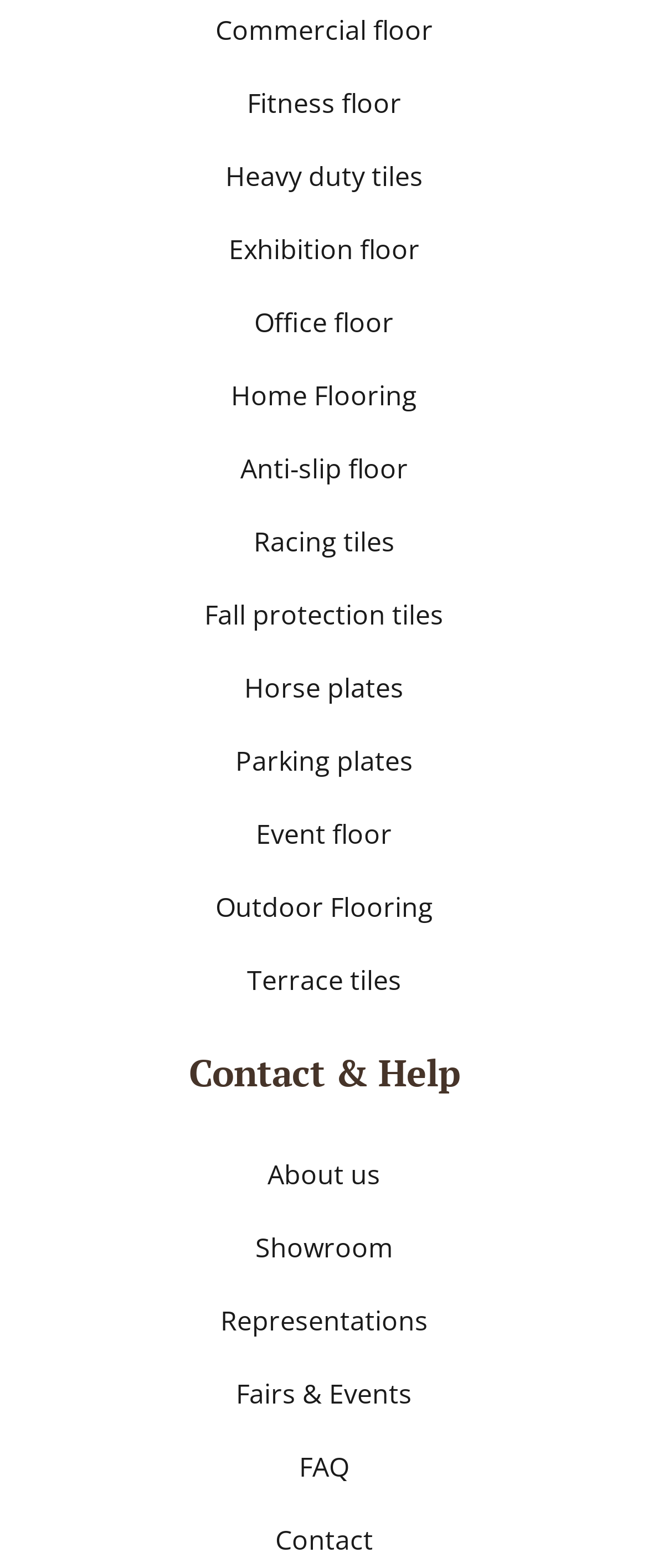Please find the bounding box coordinates of the element that must be clicked to perform the given instruction: "Visit the showroom". The coordinates should be four float numbers from 0 to 1, i.e., [left, top, right, bottom].

[0.041, 0.778, 0.959, 0.812]